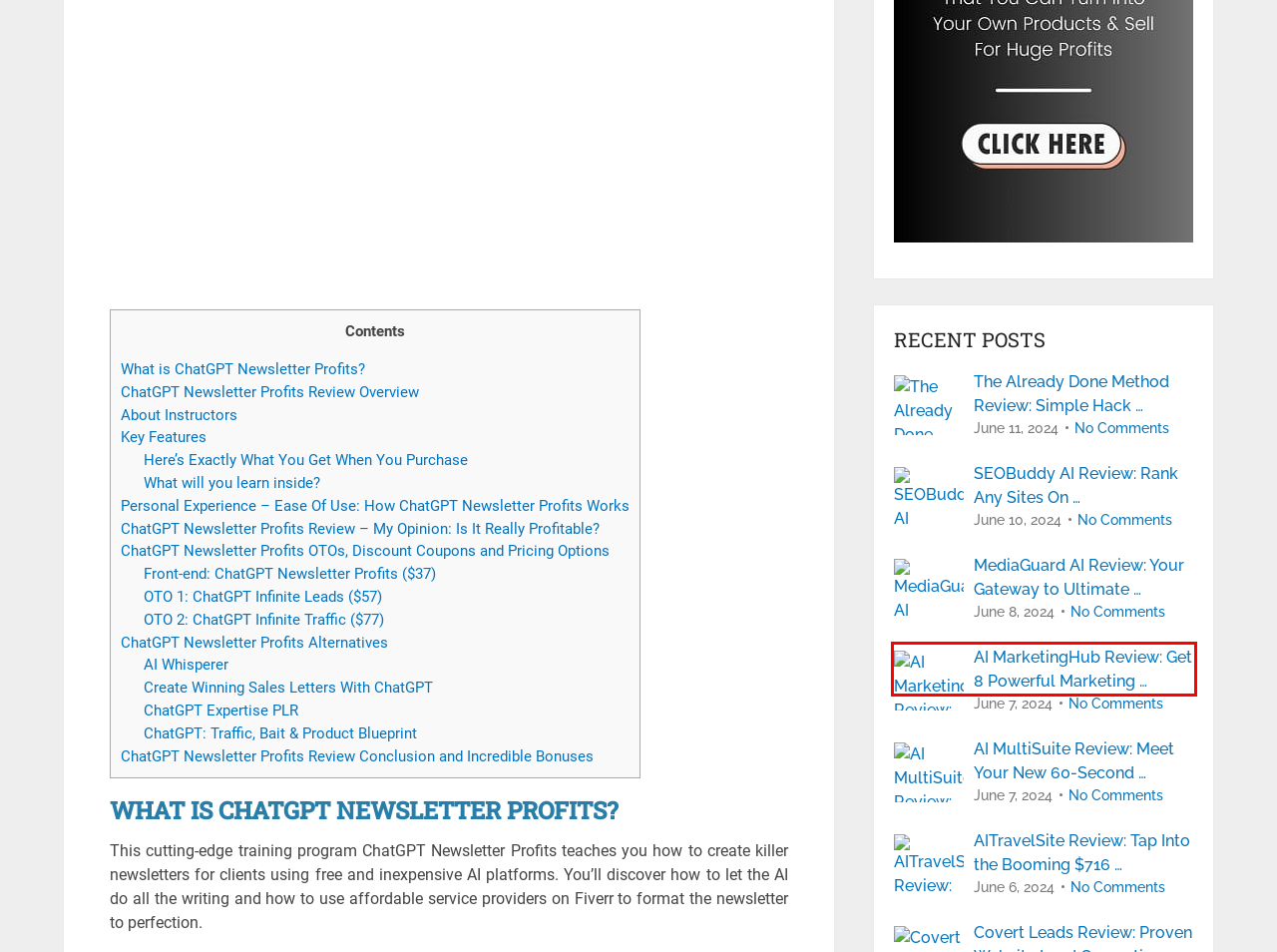Observe the provided screenshot of a webpage with a red bounding box around a specific UI element. Choose the webpage description that best fits the new webpage after you click on the highlighted element. These are your options:
A. The Copywriter’s Brain Review: Master the Art of Copywriting
B. The Already Done Method Review: Simple Hack To Sell Services
C. AI MultiSuite Review: Your New 60-Second Marketing Agency
D. Gloria Gunn Archives - Flashreviewz.com
E. SEOBuddy AI Review: Rank Any Site On The 1st Page of Google
F. AITravelSite Review: Tap Into the Booming Travel Industry!
G. MediaGuard AI Review: Your Gateway to Ultimate Data Security
H. AI MarketingHub Review: Get 8 Marketing Tools in One Place!

H